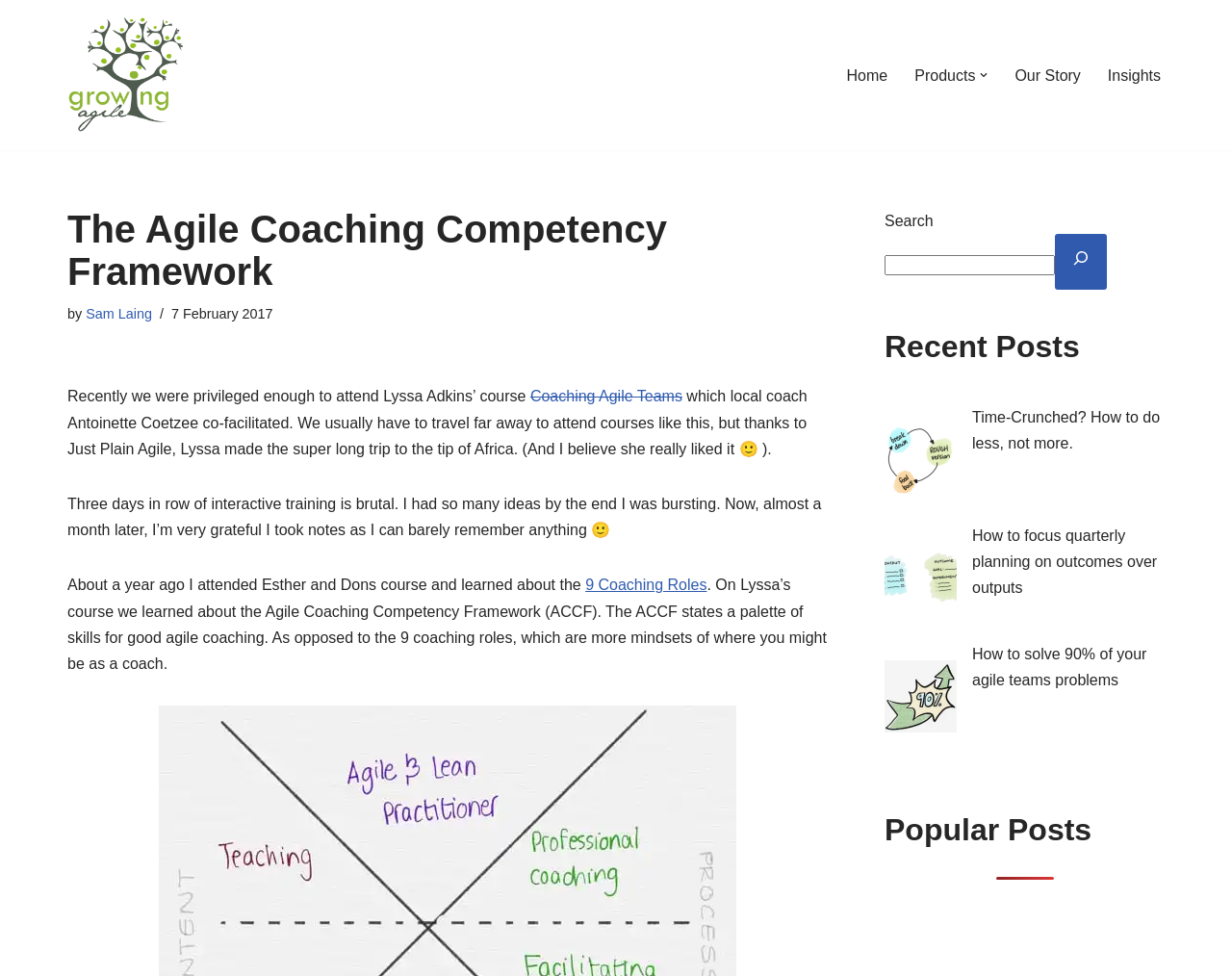Determine the bounding box coordinates for the area you should click to complete the following instruction: "Read 'Time-Crunched? How to do less, not more.'".

[0.789, 0.419, 0.941, 0.462]